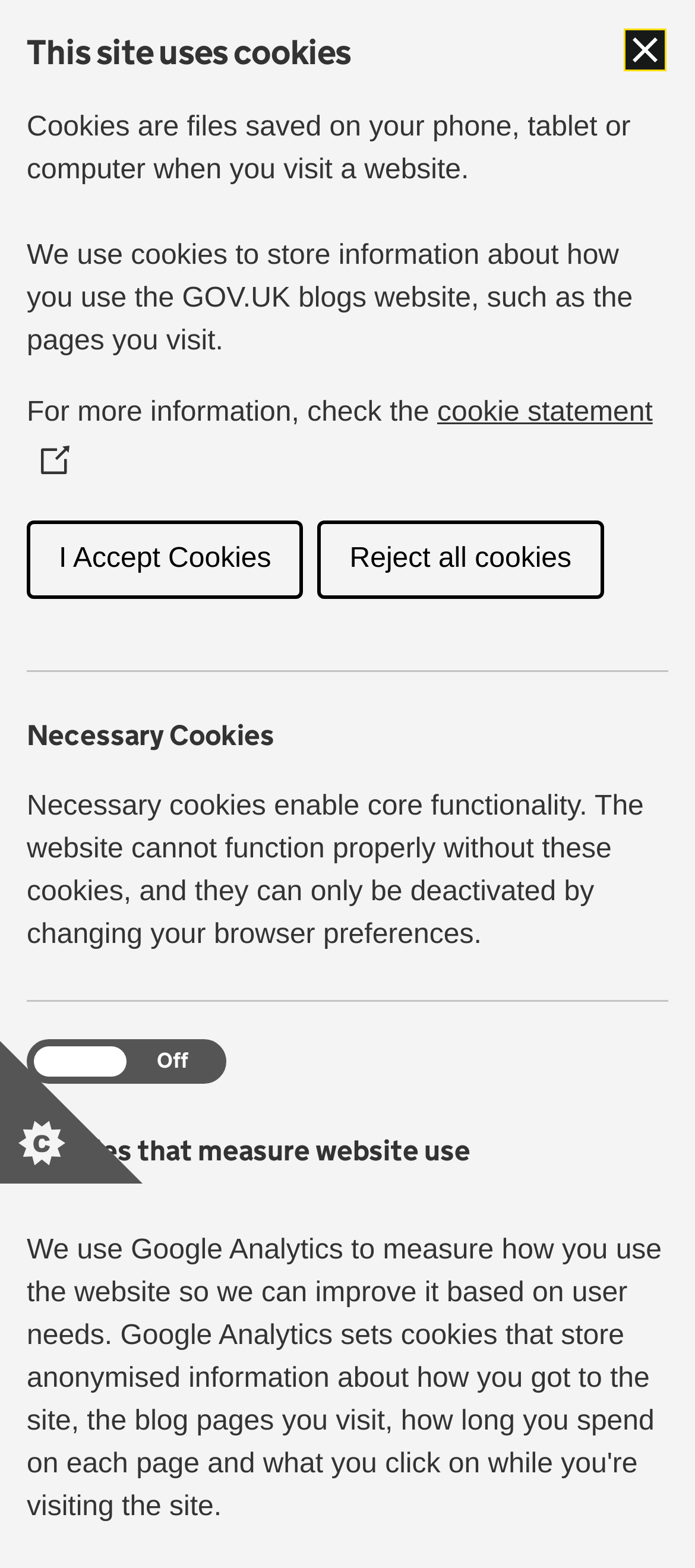What is the role of VTS council members?
Give a detailed explanation using the information visible in the image.

I found the answer by reading the text that explains that VTS council members 'play an important role in the industry by passing on your ideas to DVSA about improving the MOT scheme.'